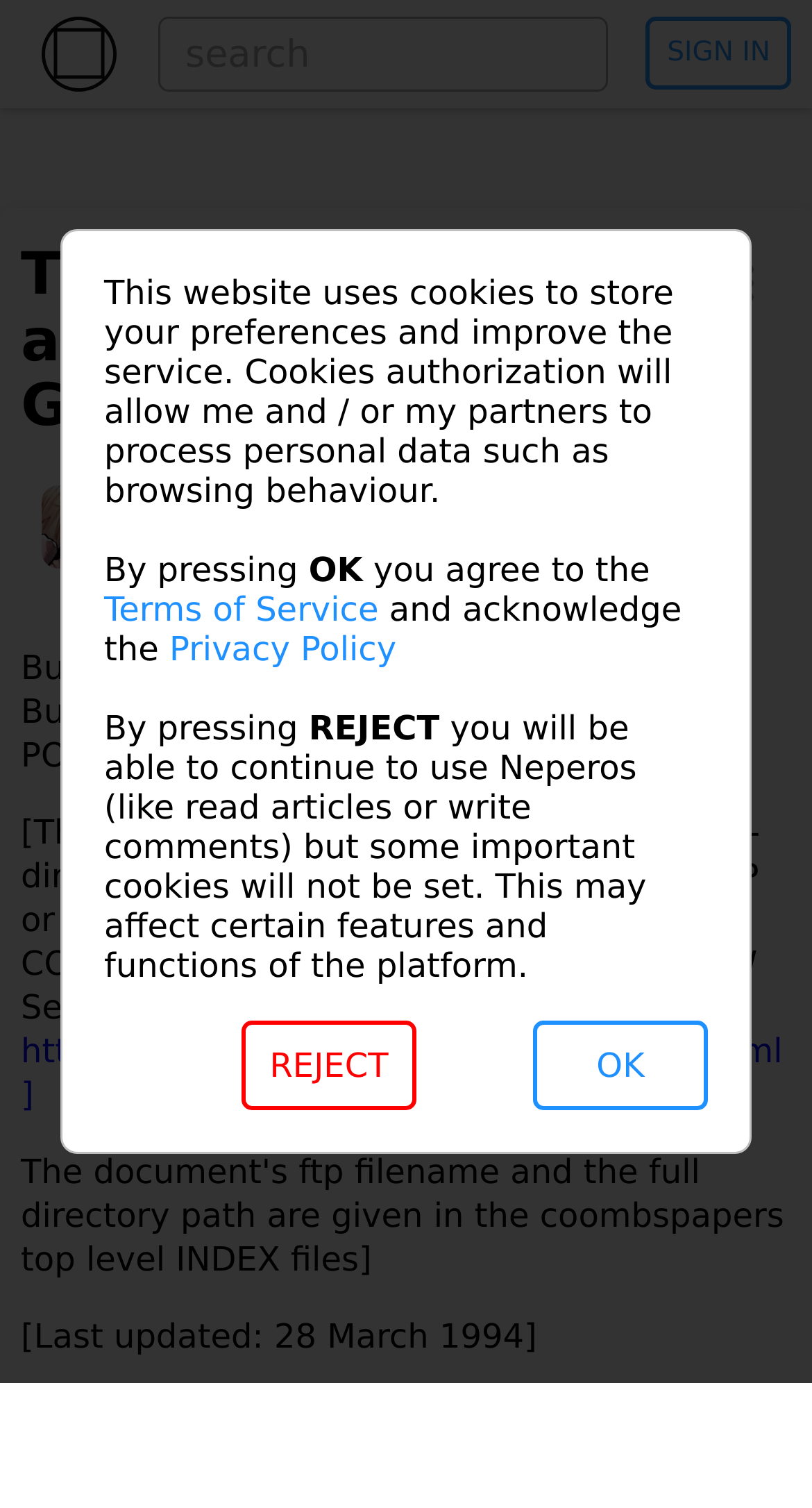Can you find the bounding box coordinates of the area I should click to execute the following instruction: "Read BuddhaNetBBS article"?

[0.375, 0.35, 0.638, 0.379]